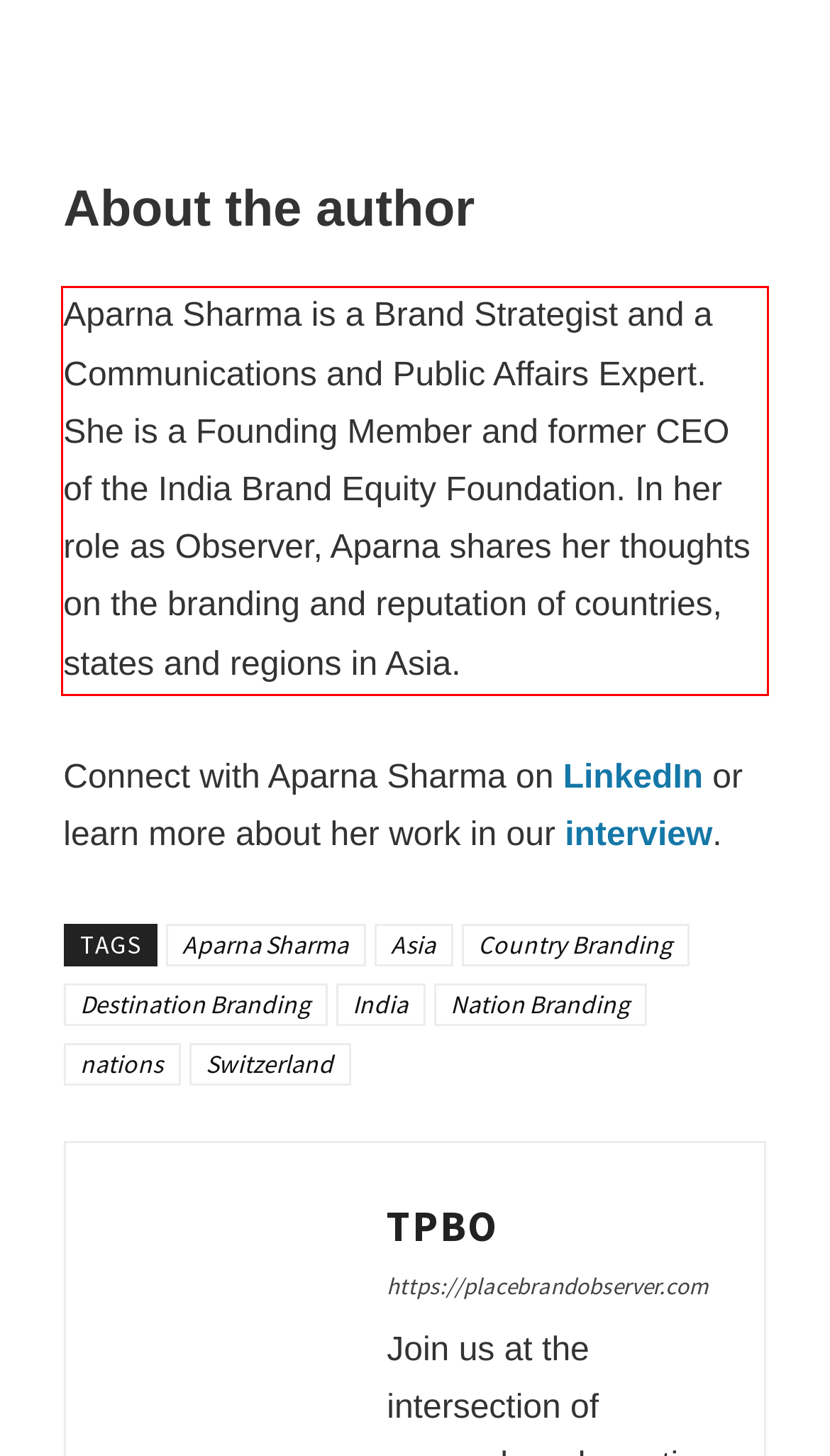In the given screenshot, locate the red bounding box and extract the text content from within it.

Aparna Sharma is a Brand Strategist and a Communications and Public Affairs Expert. She is a Founding Member and former CEO of the India Brand Equity Foundation. In her role as Observer, Aparna shares her thoughts on the branding and reputation of countries, states and regions in Asia.